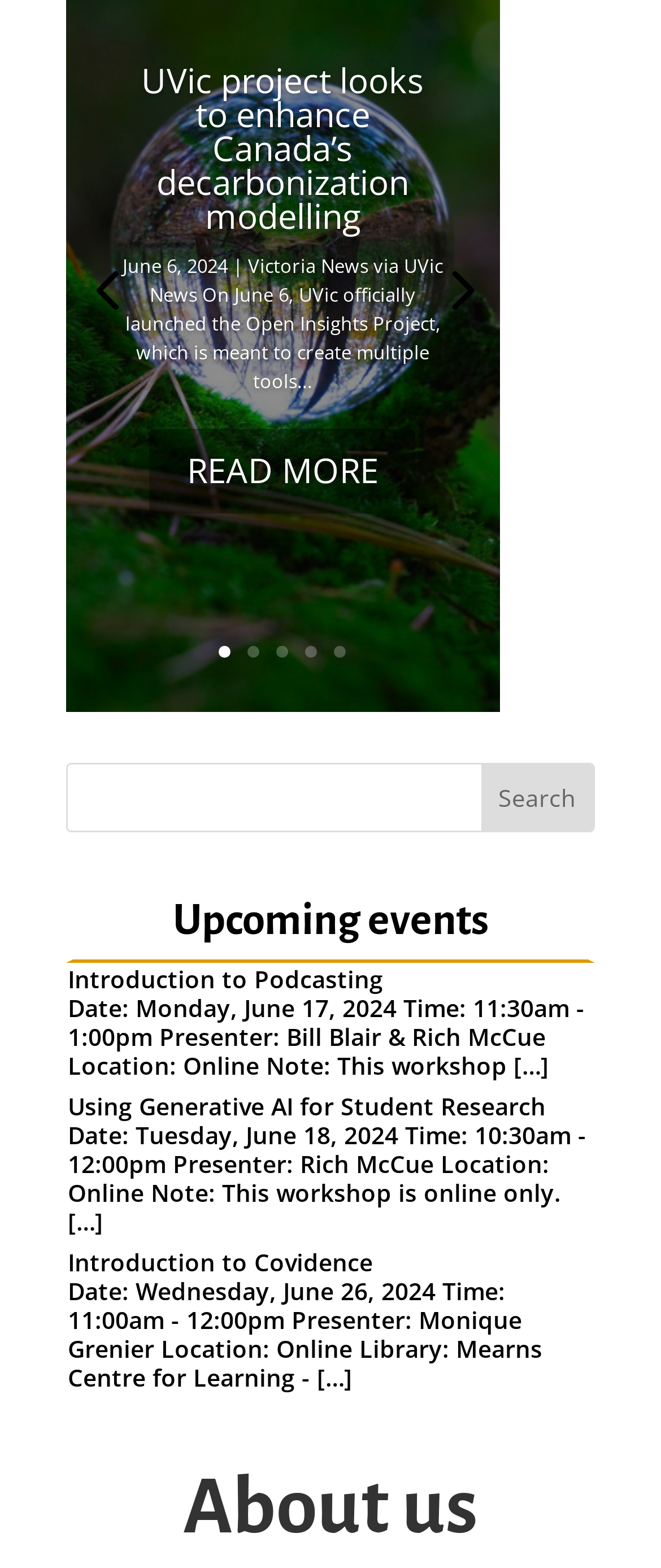Please find the bounding box coordinates for the clickable element needed to perform this instruction: "know more about the university".

[0.1, 0.935, 0.9, 0.999]